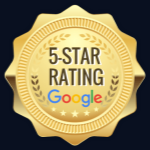Answer in one word or a short phrase: 
What color is the 5-star rating badge?

Golden